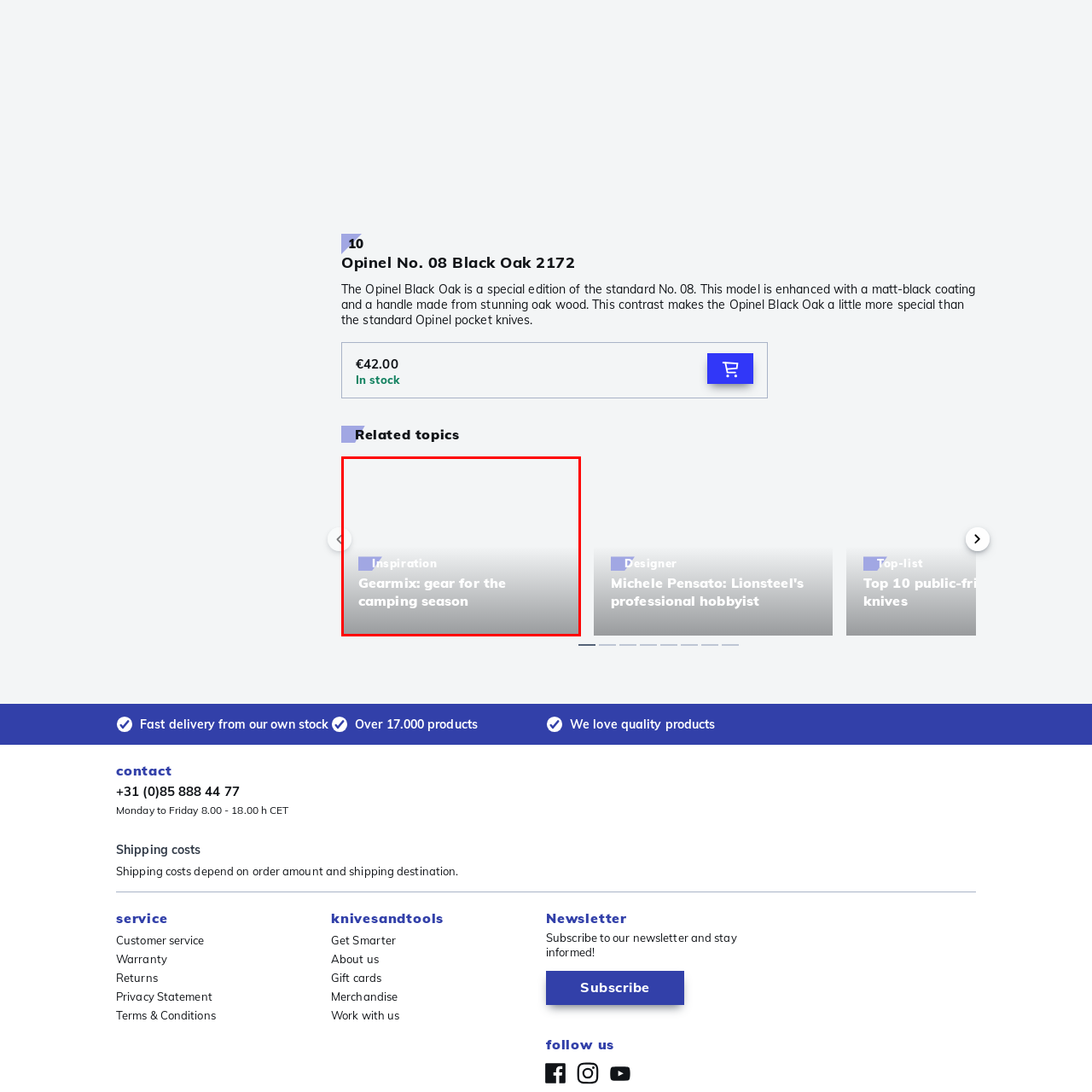Write a detailed description of the image enclosed in the red-bordered box.

The image showcases a promotional section titled "Gearmix: gear for the camping season," which is part of an inspirational feature aimed at outdoor enthusiasts. The text emphasizes the importance of selecting the right gear for camping adventures. The design incorporates a clean, modern aesthetic with a soft gradient background, combining a blend of light and darker shades to create visual appeal. This section likely aims to encourage users to explore various camping equipment and products suitable for their outdoor experiences.